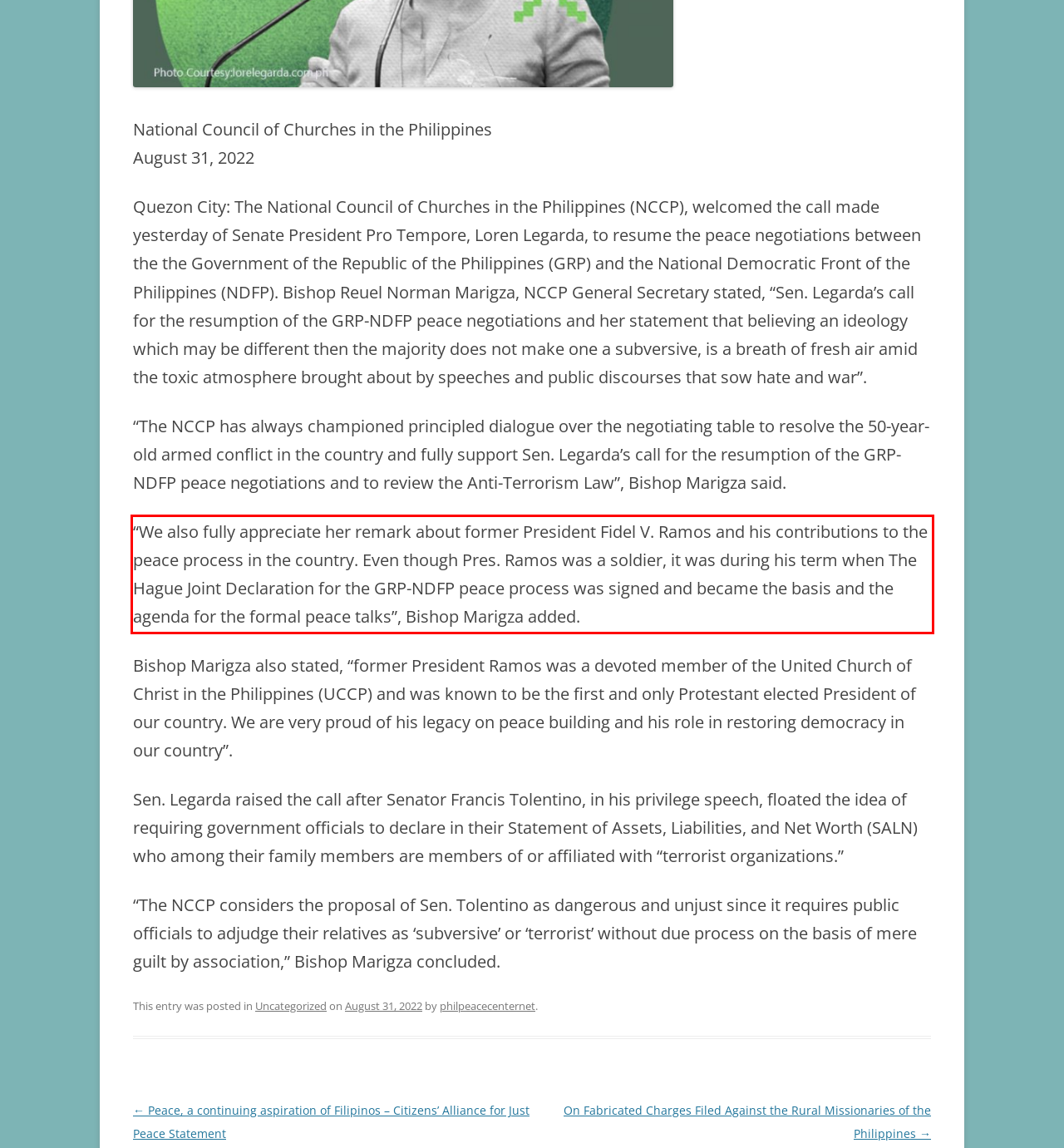Identify the text inside the red bounding box in the provided webpage screenshot and transcribe it.

“We also fully appreciate her remark about former President Fidel V. Ramos and his contributions to the peace process in the country. Even though Pres. Ramos was a soldier, it was during his term when The Hague Joint Declaration for the GRP-NDFP peace process was signed and became the basis and the agenda for the formal peace talks”, Bishop Marigza added.